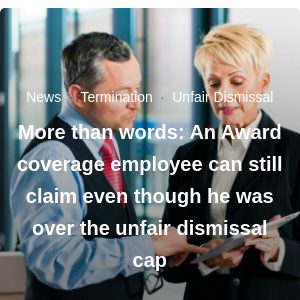Give a detailed explanation of what is happening in the image.

The image features a professional dialogue between a man and a woman in a modern office setting, emphasizing a topic related to employment rights and legal claims. The man, dressed in business attire, appears to be listening intently as the woman gestures while discussing something with a tablet in hand. The context focuses on the complexities of unfair dismissal claims, underscoring that even employees covered by awards can pursue their rights despite potential limitations. This visual serves to highlight the importance of understanding workplace rights and the significance of tailored legal advice in navigating employment issues. The caption also references related articles and news updates regarding termination and unfair dismissal, promoting awareness within the professional community.